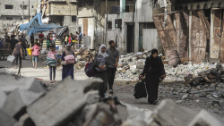Are the buildings in the image intact?
Examine the screenshot and reply with a single word or phrase.

No